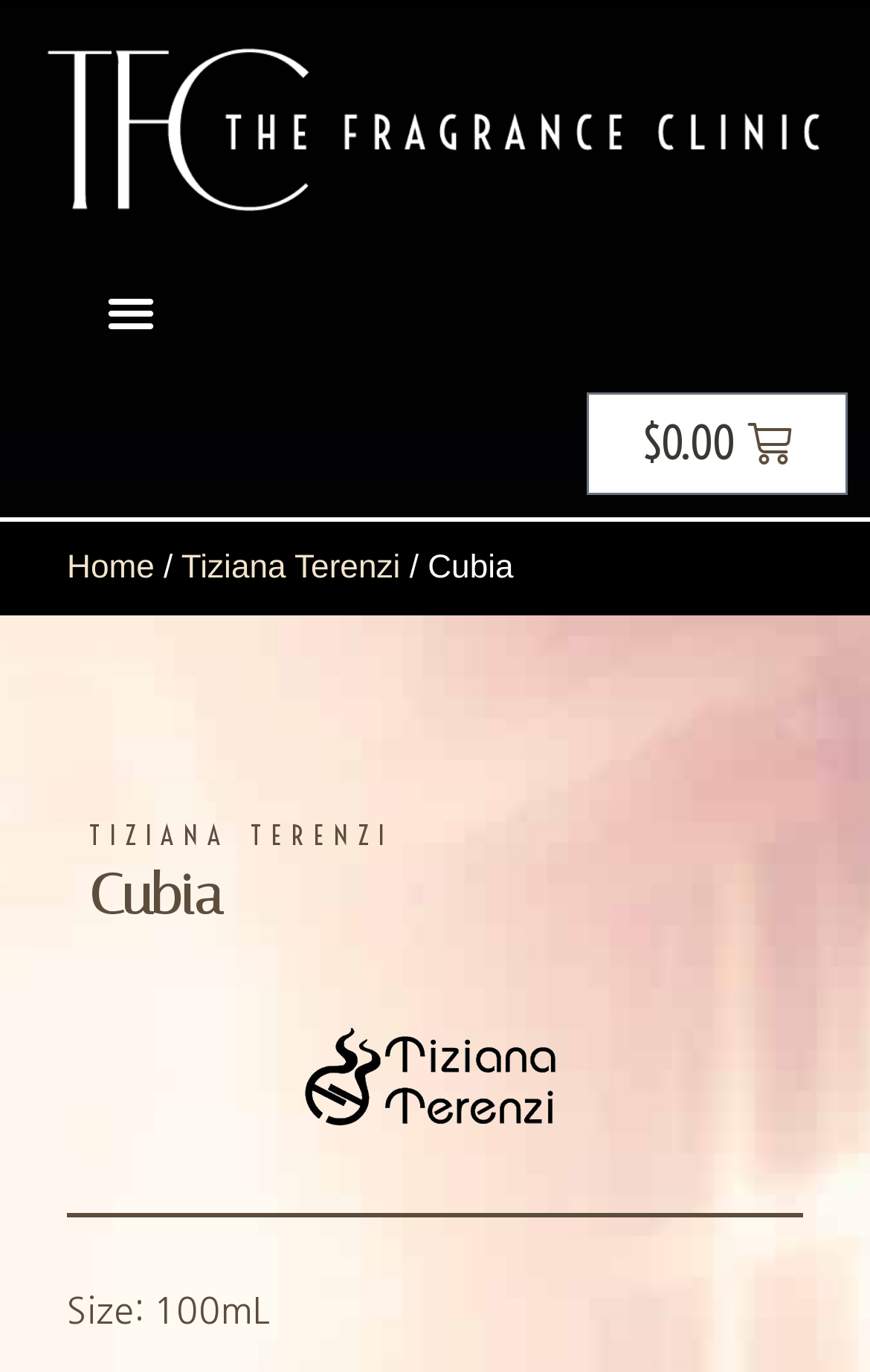Provide a one-word or brief phrase answer to the question:
Is the cart empty?

Yes